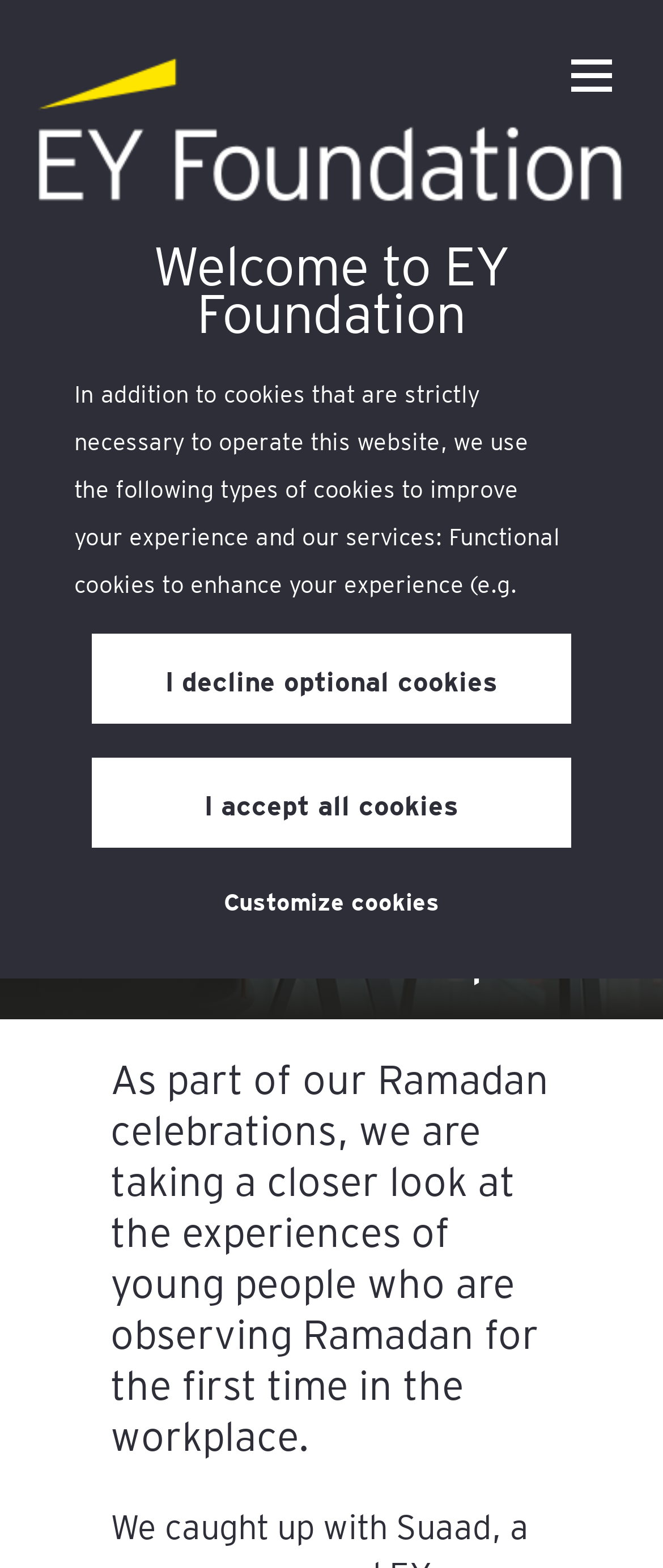Return the bounding box coordinates of the UI element that corresponds to this description: "aria-label="Menu Open"". The coordinates must be given as four float numbers in the range of 0 and 1, [left, top, right, bottom].

[0.86, 0.033, 0.922, 0.059]